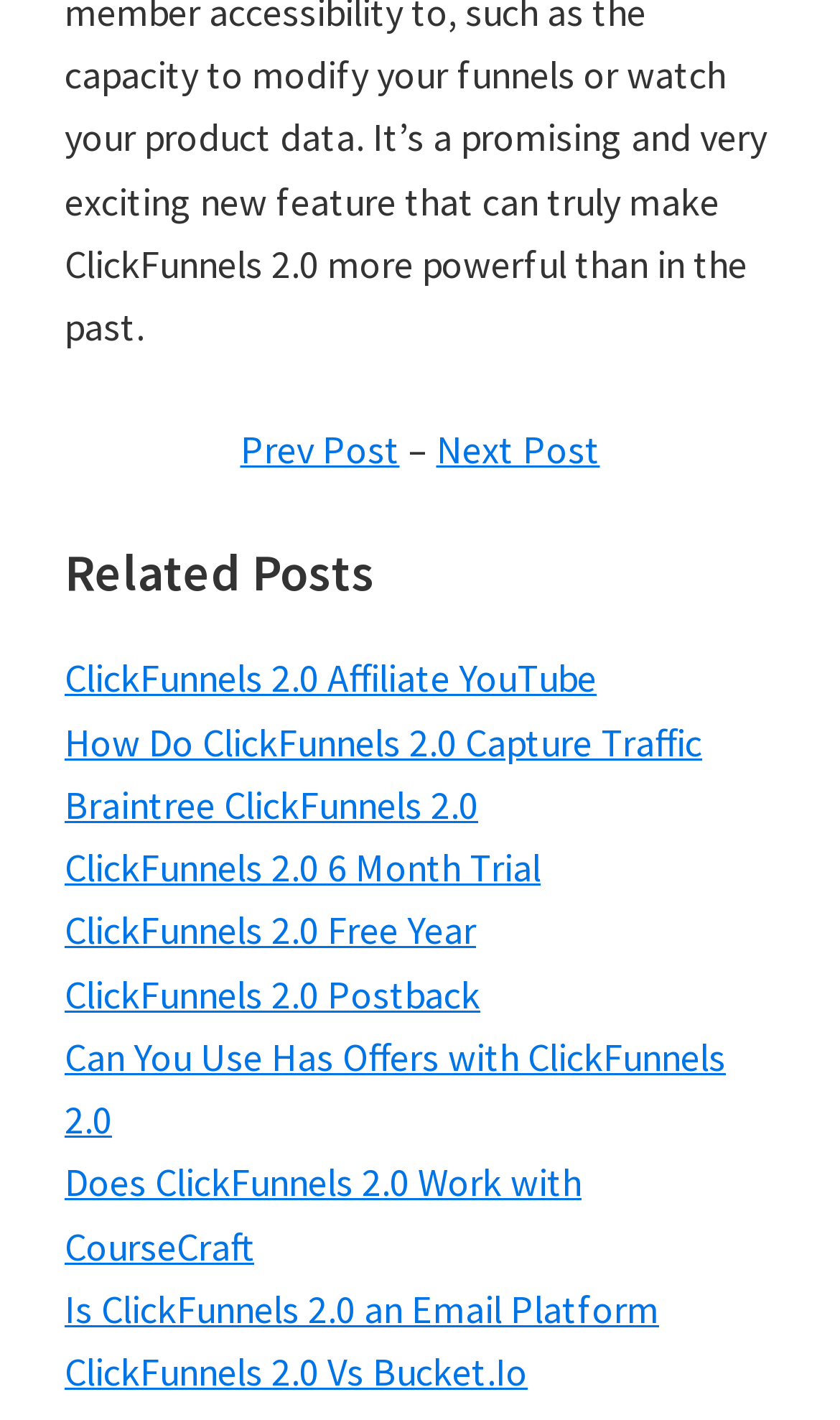Show the bounding box coordinates of the element that should be clicked to complete the task: "check out ClickFunnels 2.0 Free Year".

[0.077, 0.638, 0.567, 0.673]